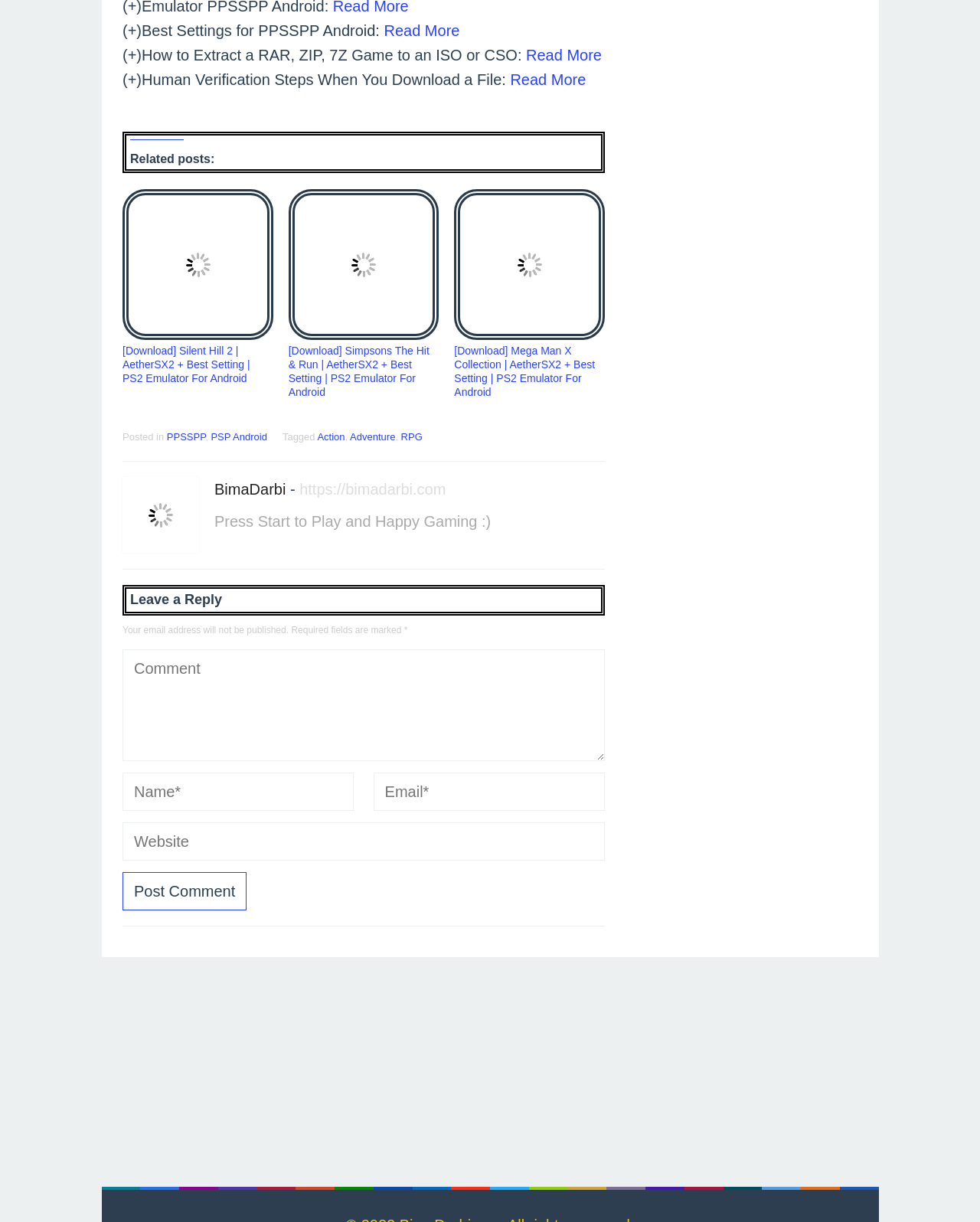What is the image below the footer section?
With the help of the image, please provide a detailed response to the question.

The image below the footer section is labeled as 'Gravatar Image', which suggests that it is a user's profile picture or avatar.